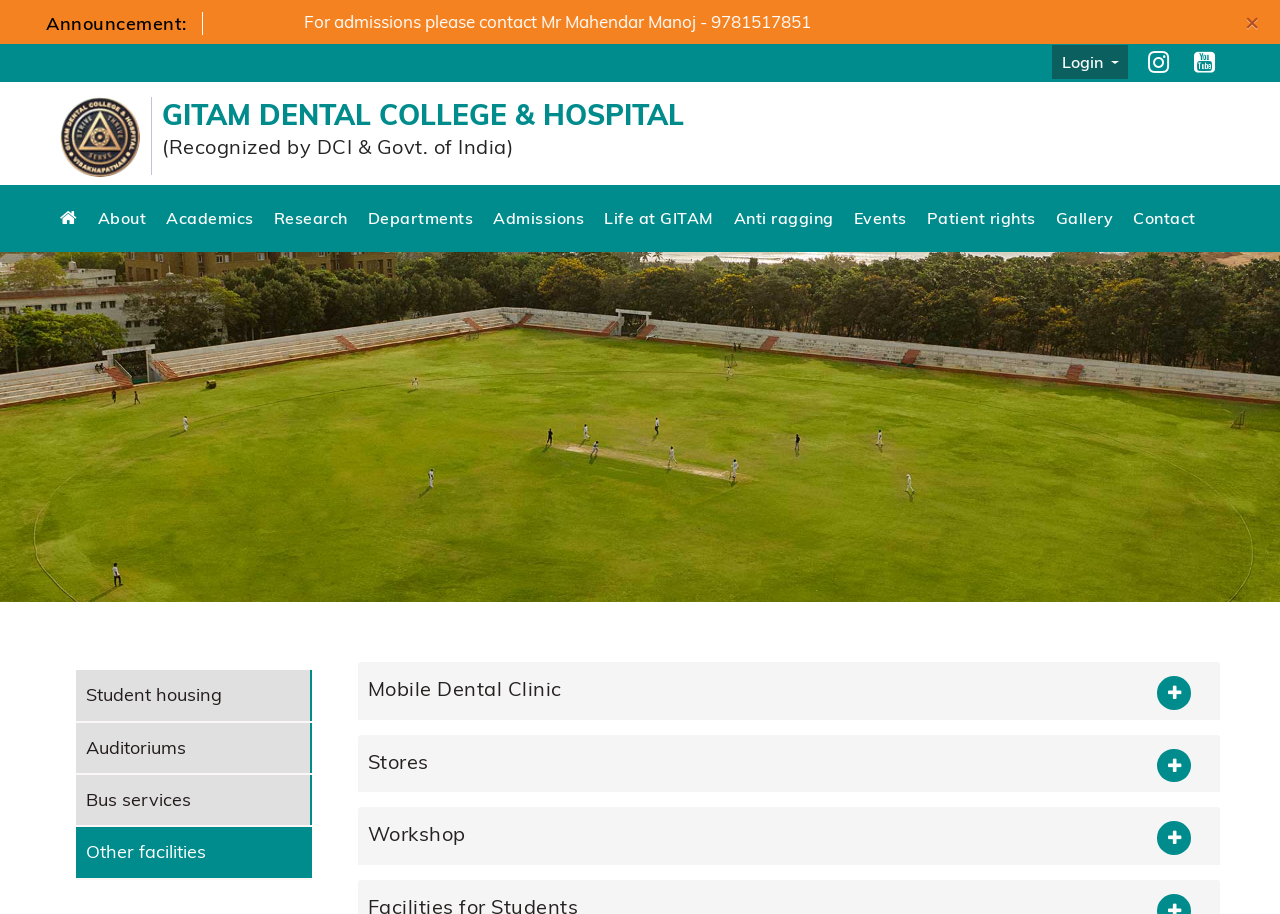Determine the bounding box coordinates for the area that needs to be clicked to fulfill this task: "Go to the home page". The coordinates must be given as four float numbers between 0 and 1, i.e., [left, top, right, bottom].

[0.047, 0.202, 0.076, 0.276]